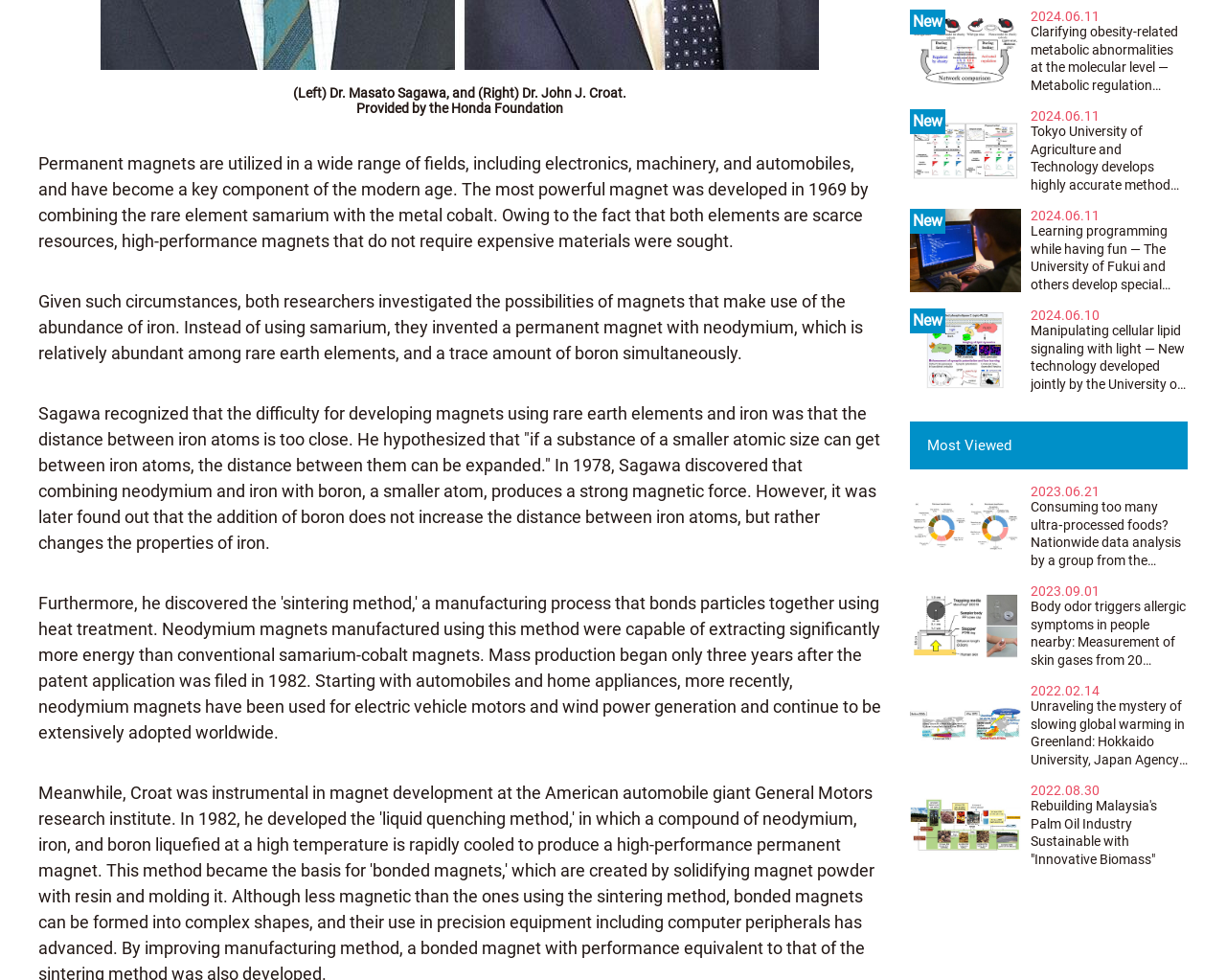Please find the bounding box coordinates of the element that you should click to achieve the following instruction: "Click the link to learn about permanent magnets". The coordinates should be presented as four float numbers between 0 and 1: [left, top, right, bottom].

[0.031, 0.156, 0.709, 0.256]